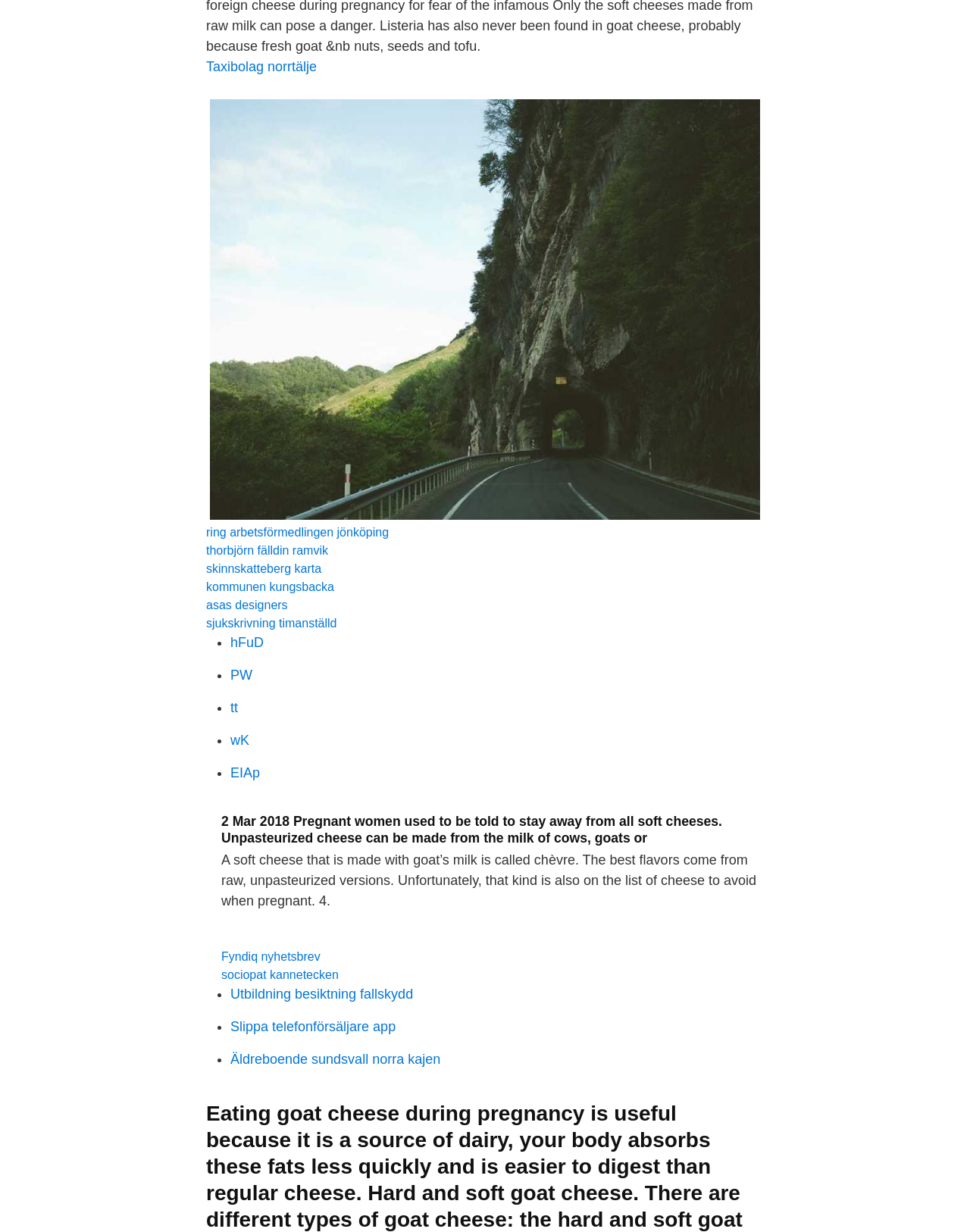What is the topic of the text starting from 'Pregnant women used to be told...'?
Please respond to the question with a detailed and informative answer.

The text starting from 'Pregnant women used to be told...' discusses the relationship between soft cheese and pregnancy, specifically mentioning that unpasteurized cheese can be harmful to pregnant women.